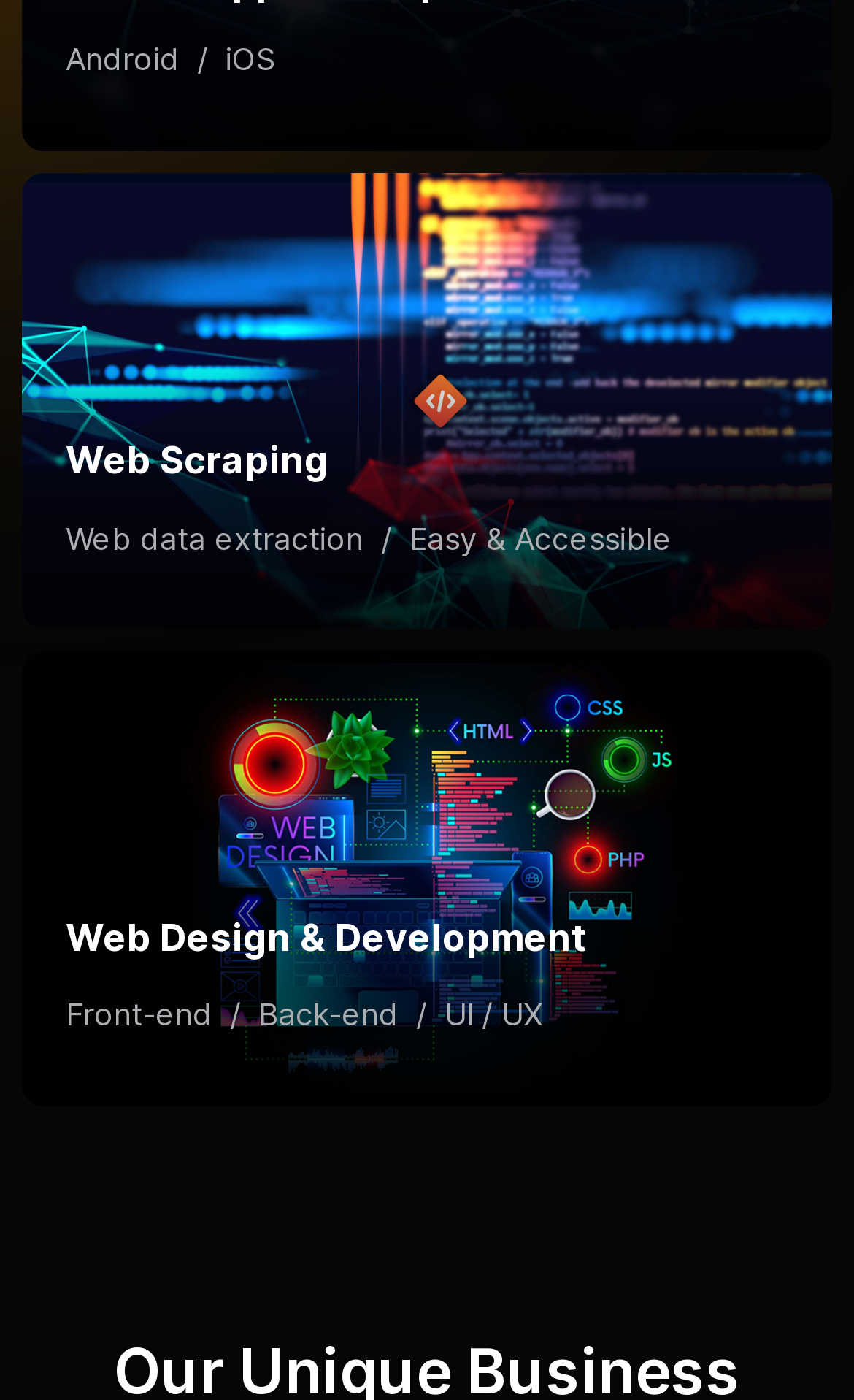Based on the description "Web Design & Development", find the bounding box of the specified UI element.

[0.077, 0.654, 0.687, 0.685]